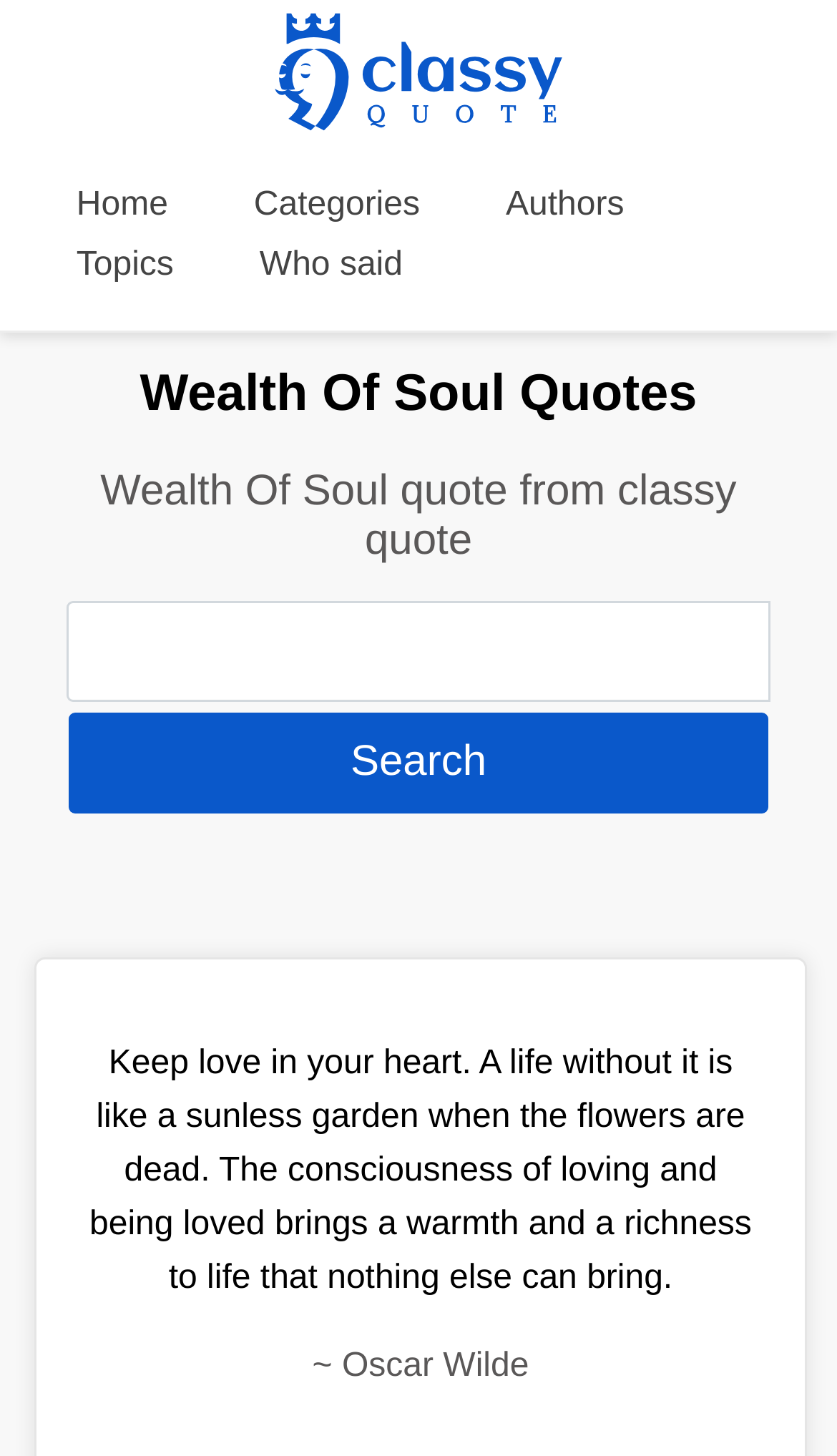Locate the bounding box for the described UI element: "Who said". Ensure the coordinates are four float numbers between 0 and 1, formatted as [left, top, right, bottom].

[0.31, 0.17, 0.481, 0.195]